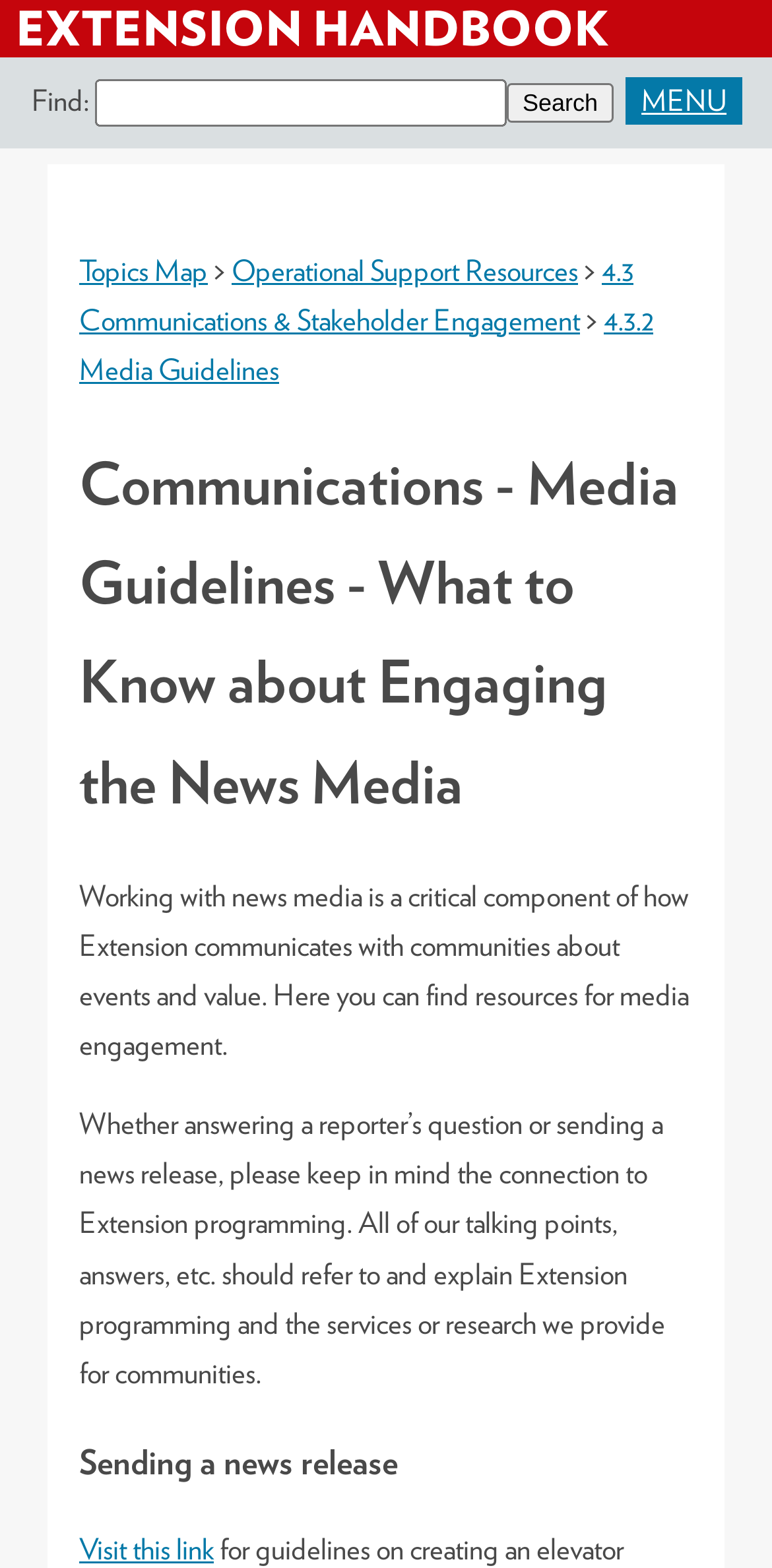What is the relationship between media engagement and Extension programming?
Provide a well-explained and detailed answer to the question.

According to the webpage, media engagement is a critical component of how Extension communicates with communities about events and value. The text suggests that media engagement should be used to support and explain Extension programming, indicating a close relationship between the two.